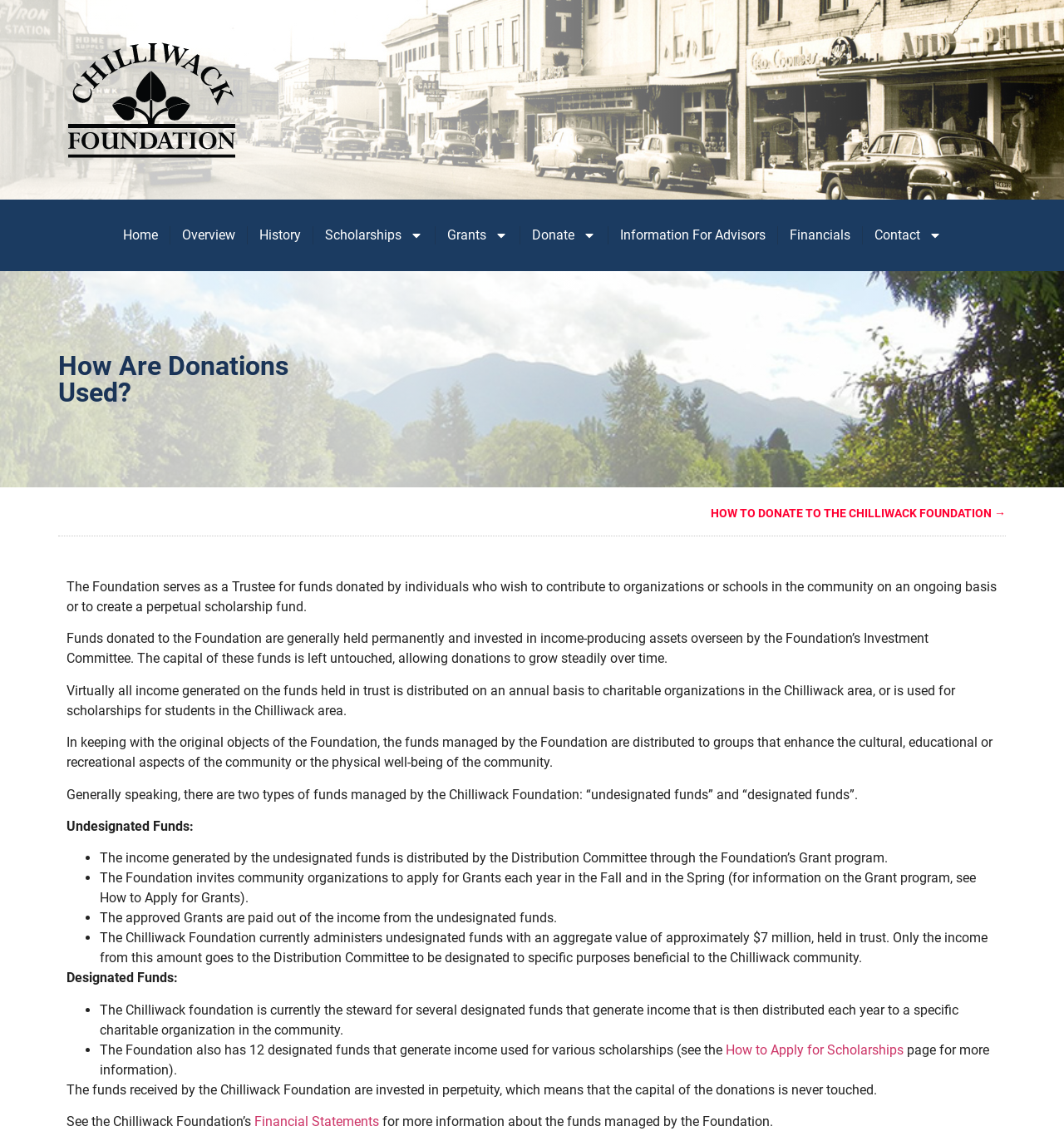What happens to the capital of the donations?
Using the image, respond with a single word or phrase.

It is never touched